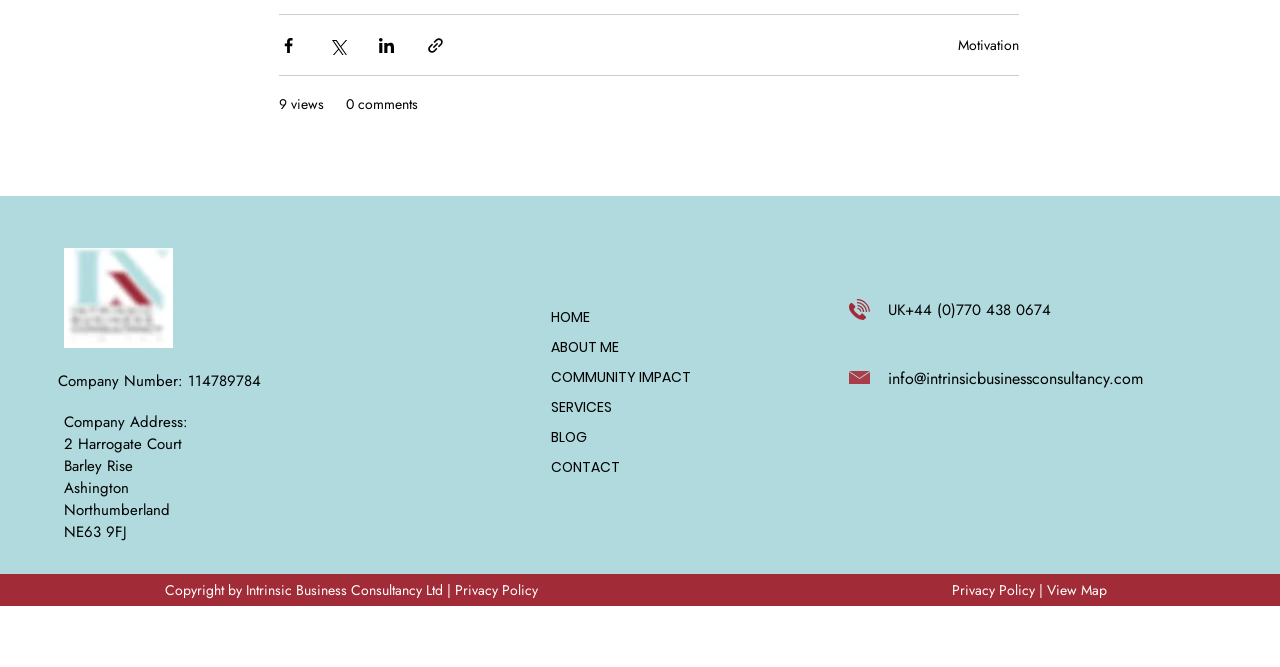What is the company address?
Could you answer the question in a detailed manner, providing as much information as possible?

I found the company address by looking at the static text elements '2 Harrogate Court', 'Barley Rise', 'Ashington', 'Northumberland', and 'NE63 9FJ' which are located in the Company Address section, indicating the company's physical address.